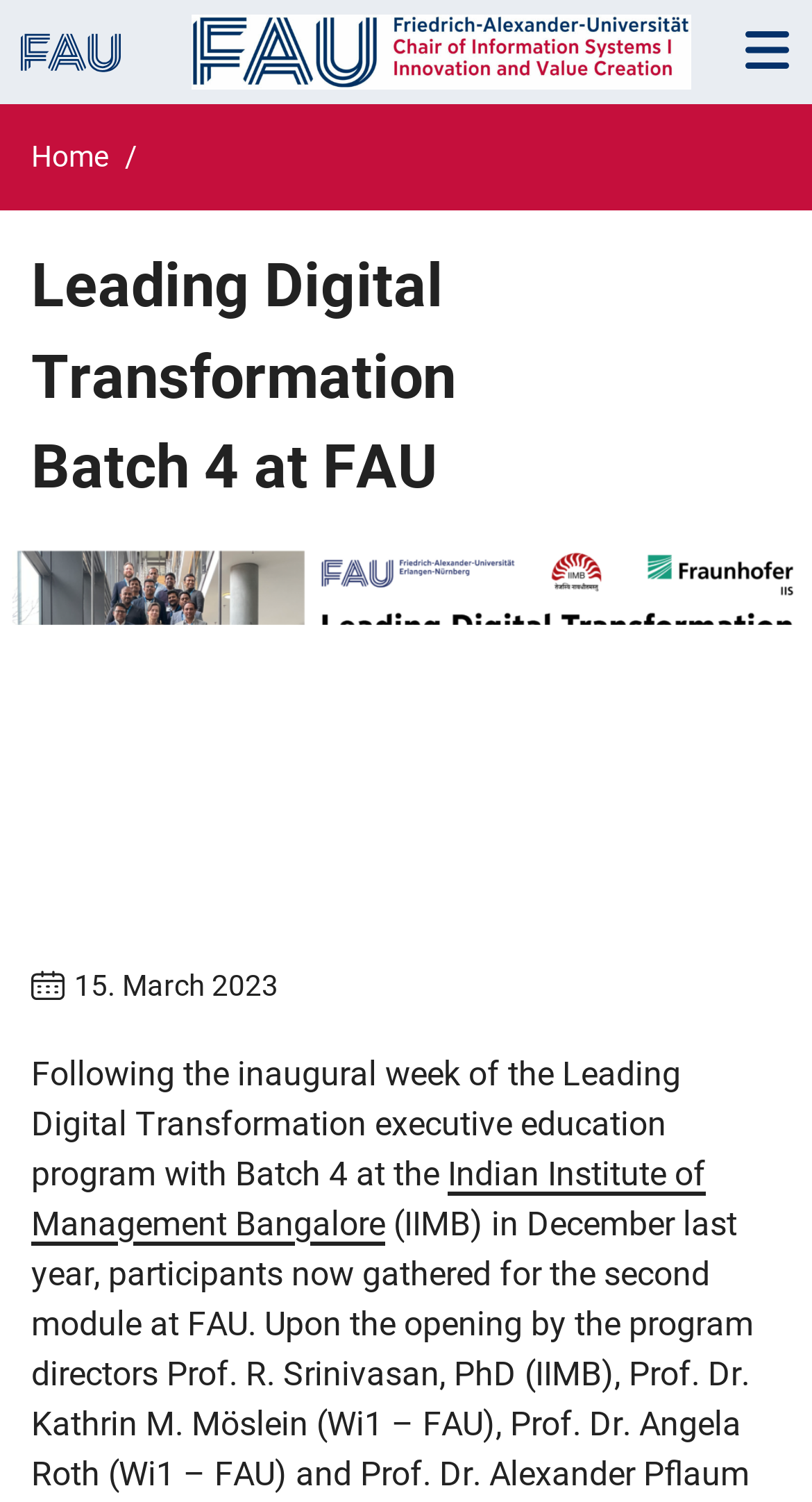What is the name of the institution mentioned in the article?
Give a thorough and detailed response to the question.

The answer can be found in the link element which says 'Indian Institute of Management Bangalore'. This suggests that the name of the institution mentioned in the article is 'Indian Institute of Management Bangalore'.